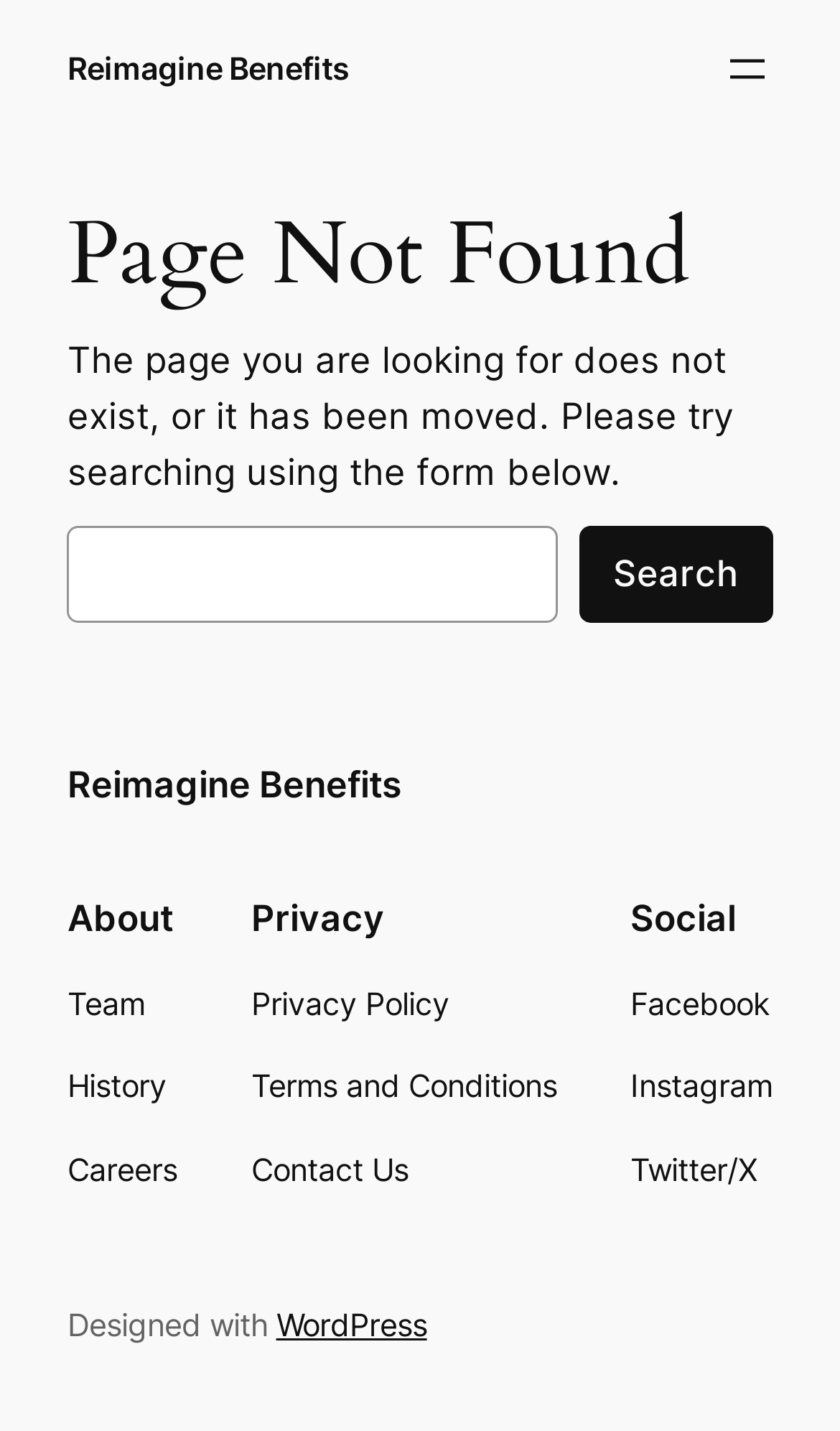Create a detailed summary of all the visual and textual information on the webpage.

This webpage is a "Page not found" error page from Reimagine Benefits. At the top left, there is a link to "Reimagine Benefits". Next to it, on the top right, is a button to "Open menu". 

Below the top section, there is a main content area that occupies most of the page. It starts with a heading "Page Not Found" followed by a paragraph of text explaining that the page does not exist or has been moved, and suggesting to use the search form below. 

Underneath the text, there is a search form with a label "Search", a search box, and a "Search" button. 

At the bottom of the page, there is a footer section that spans the entire width. It contains three columns of links. The left column has links to "Reimagine Benefits", "About", and its sub-links "Team", "History", and "Careers". The middle column has links to "Privacy" and its sub-links "Privacy Policy", "Terms and Conditions", and "Contact Us". The right column has links to "Social" media platforms, including "Facebook", "Instagram", and "Twitter/X". 

Finally, at the very bottom, there is a credit line that says "Designed with" followed by a link to "WordPress".